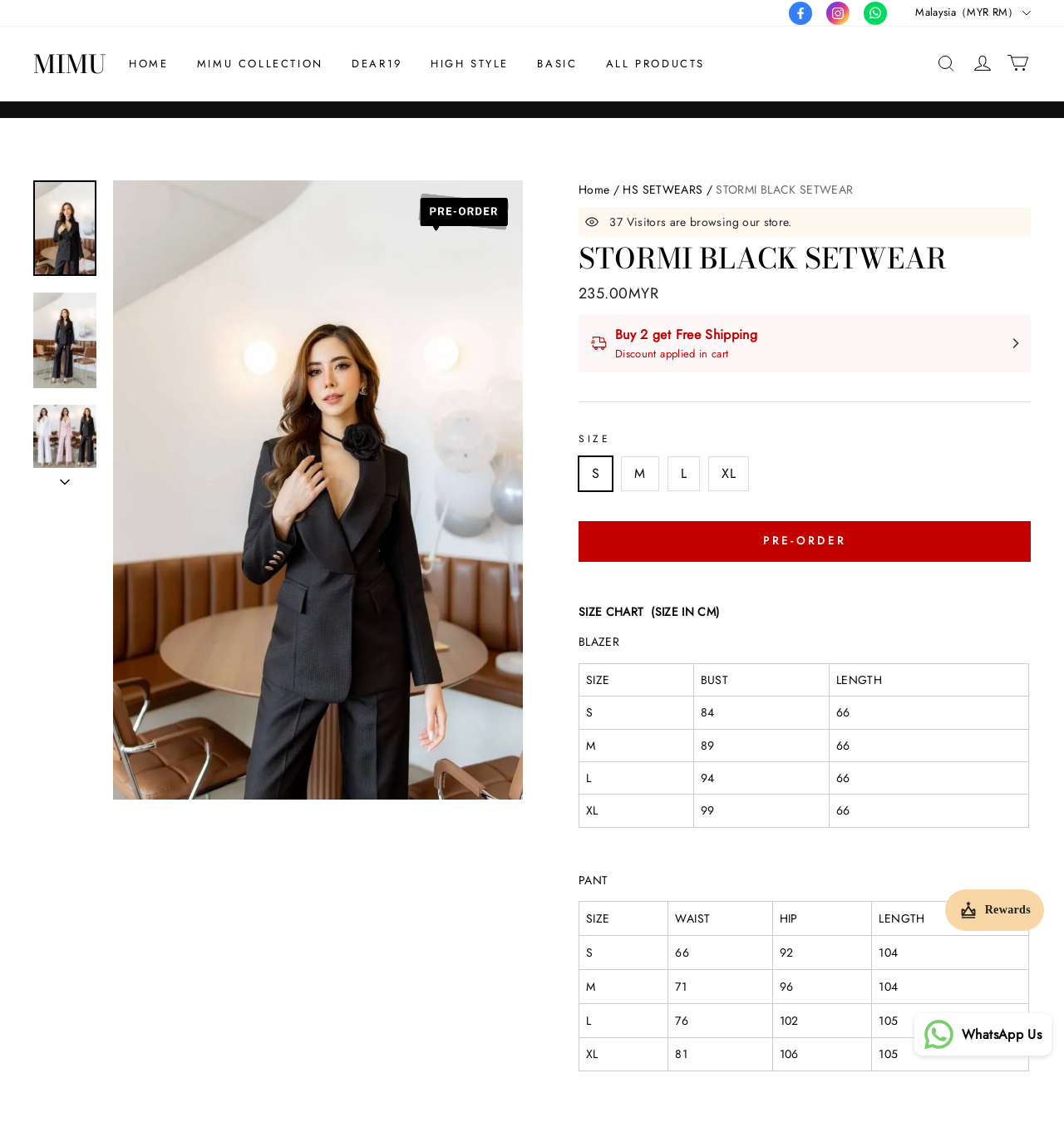Please locate the bounding box coordinates of the element's region that needs to be clicked to follow the instruction: "Click the 'PRE-ORDER' button". The bounding box coordinates should be provided as four float numbers between 0 and 1, i.e., [left, top, right, bottom].

[0.544, 0.454, 0.969, 0.49]